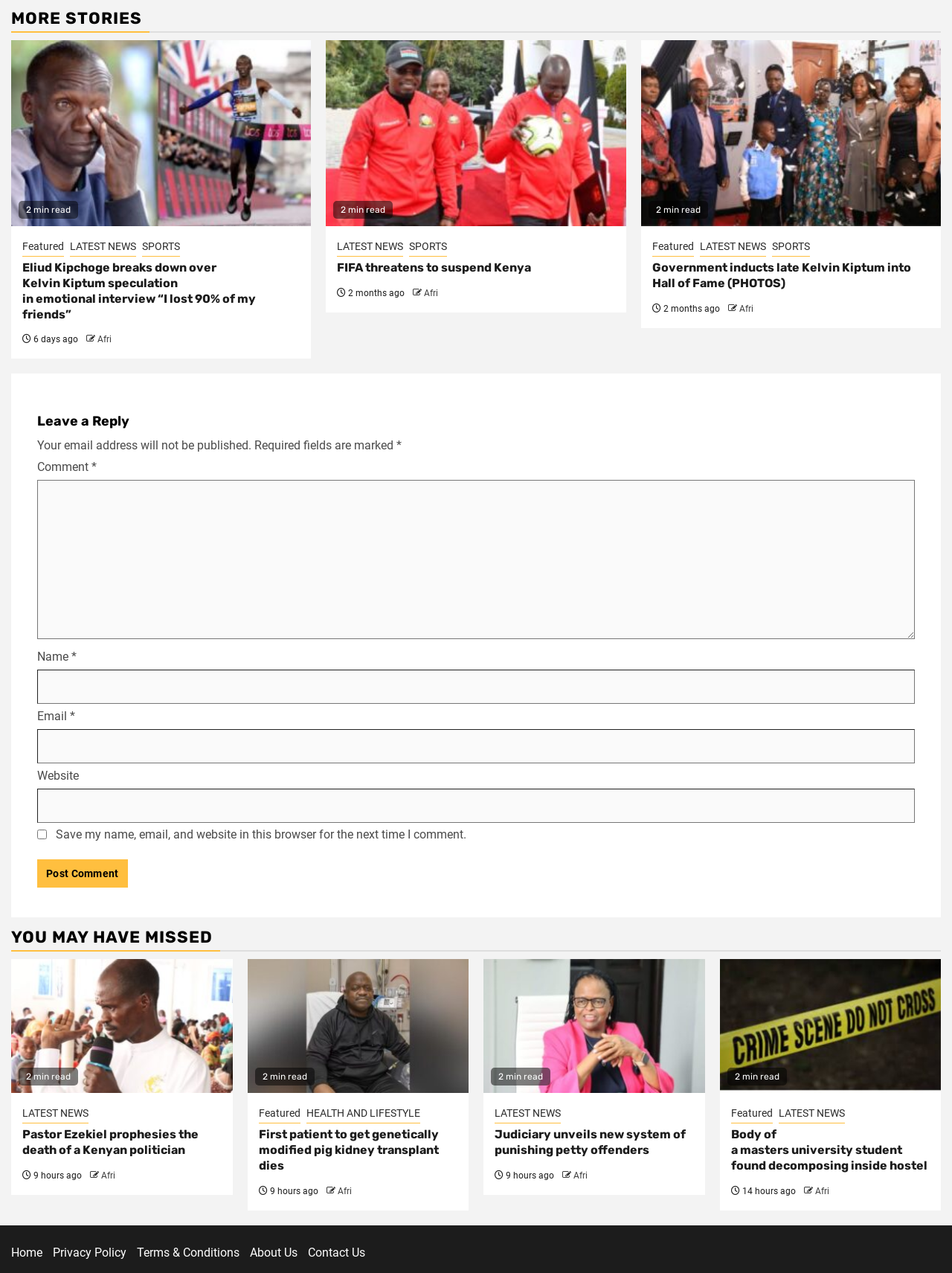Locate the bounding box coordinates of the element you need to click to accomplish the task described by this instruction: "Click on the 'MORE STORIES' heading".

[0.012, 0.005, 0.988, 0.026]